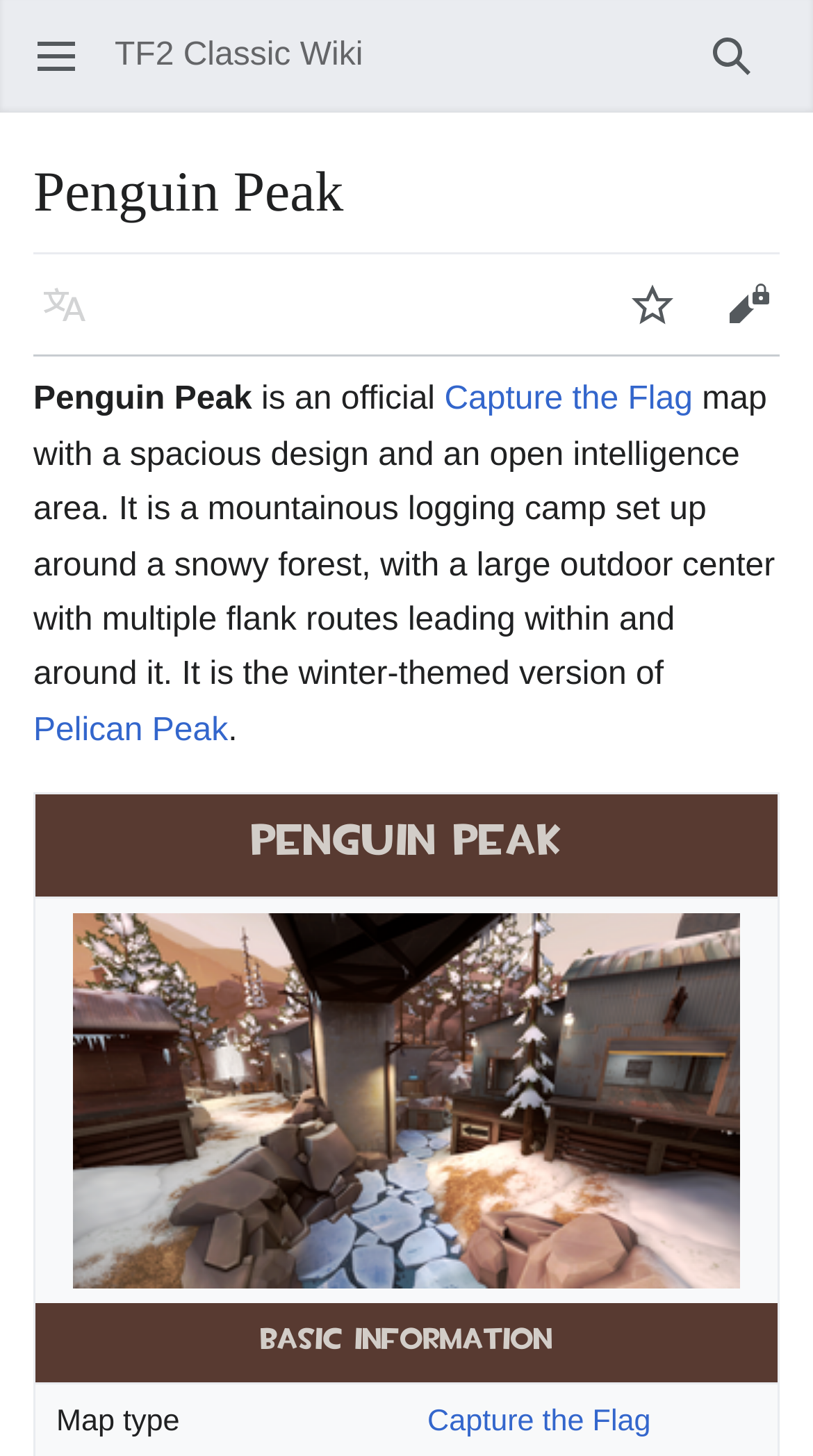Use a single word or phrase to answer this question: 
What is the file type of the image?

webp